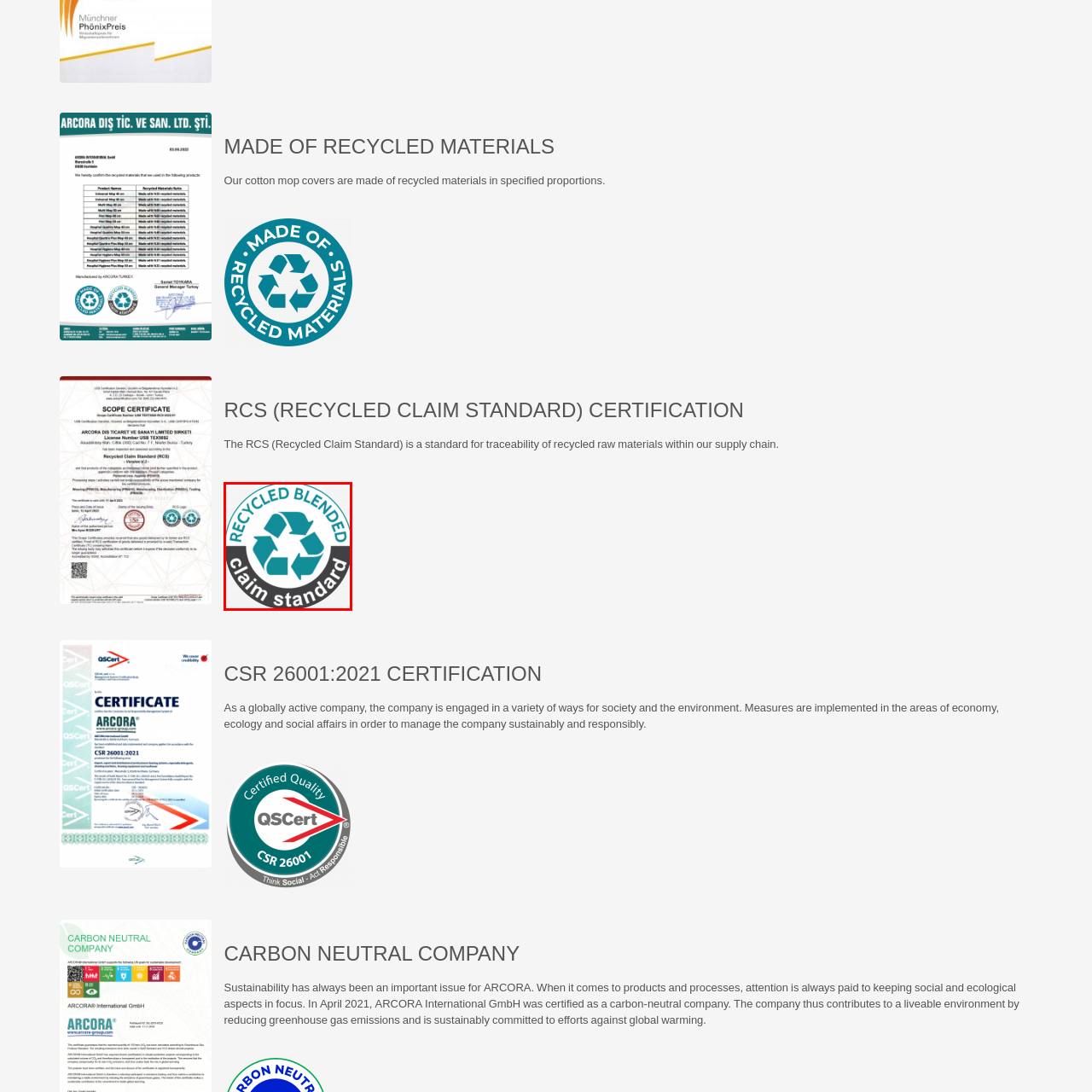Articulate a detailed narrative of what is visible inside the red-delineated region of the image.

This image features a circular badge representing the "Recycled Blended Claim Standard." The badge showcases a prominent recycling logo in teal, emphasizing sustainability and environmental stewardship. Surrounding the logo, the words "RECYCLED BLENDED" are displayed at the top, while "claim standard" is presented in a contrasting font at the bottom. This certification signifies adherence to standards regarding the traceability of recycled materials within a supply chain, reflecting a commitment to sustainable practices and responsible sourcing. The badge underscores a company's dedication to utilizing recycled materials in its products, aligning with eco-friendly initiatives and promoting awareness about sustainable consumption.